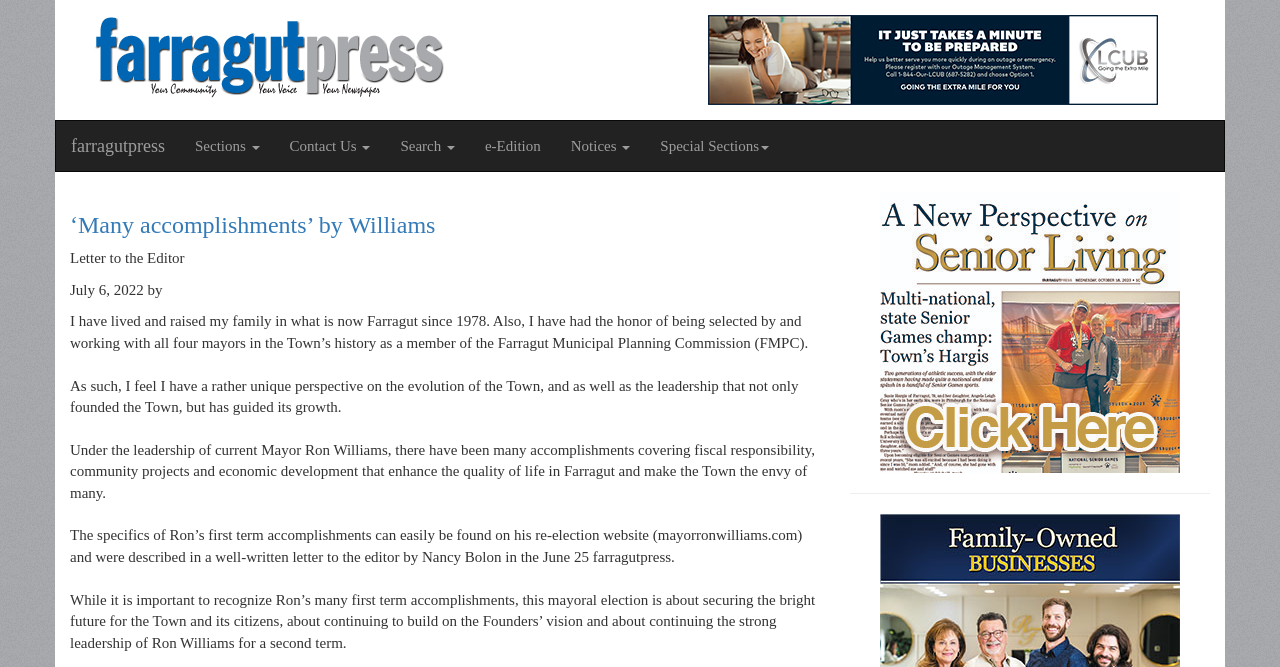Specify the bounding box coordinates of the area to click in order to execute this command: 'search using the 'Search' button'. The coordinates should consist of four float numbers ranging from 0 to 1, and should be formatted as [left, top, right, bottom].

[0.301, 0.181, 0.367, 0.256]